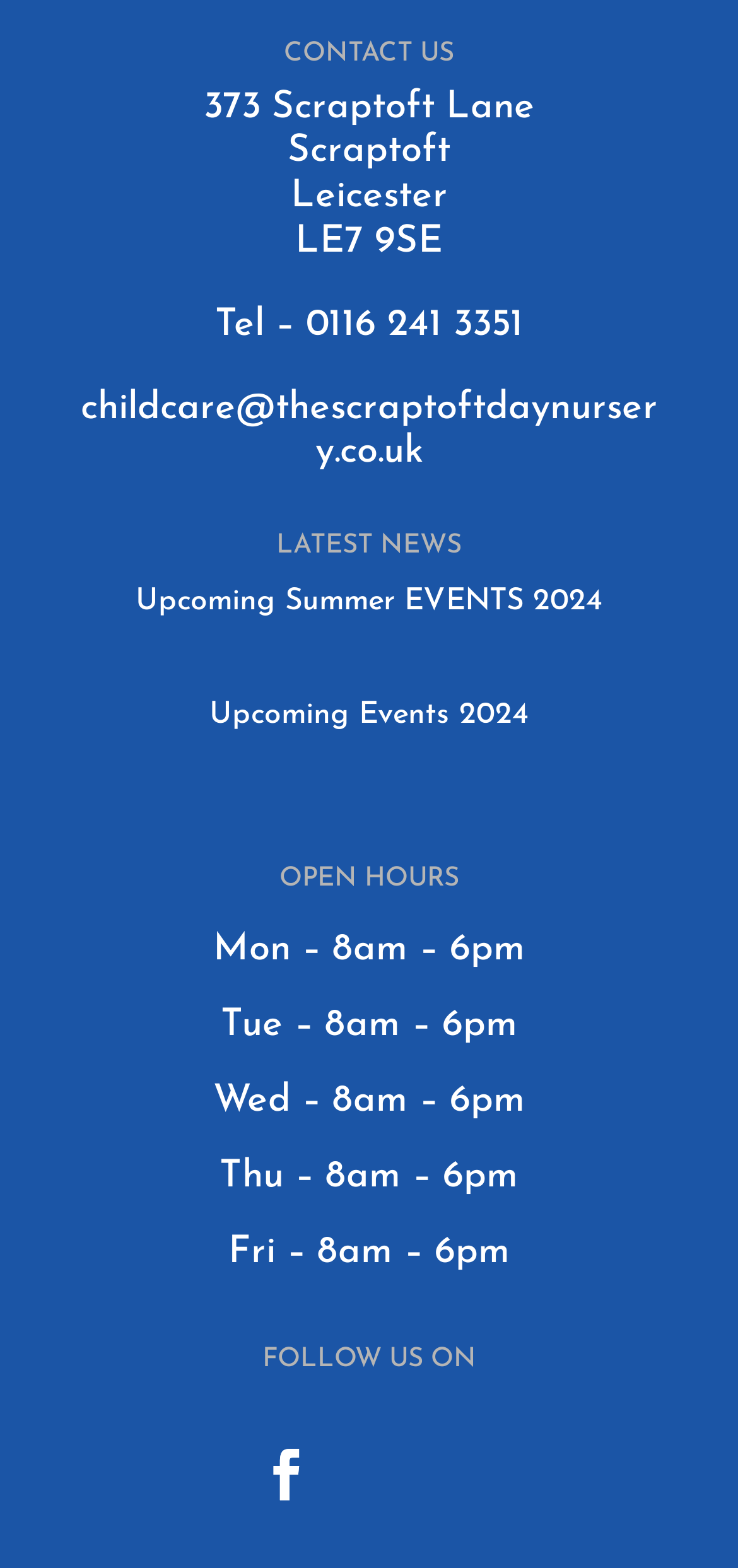Determine the bounding box coordinates (top-left x, top-left y, bottom-right x, bottom-right y) of the UI element described in the following text: Follow

[0.318, 0.908, 0.456, 0.973]